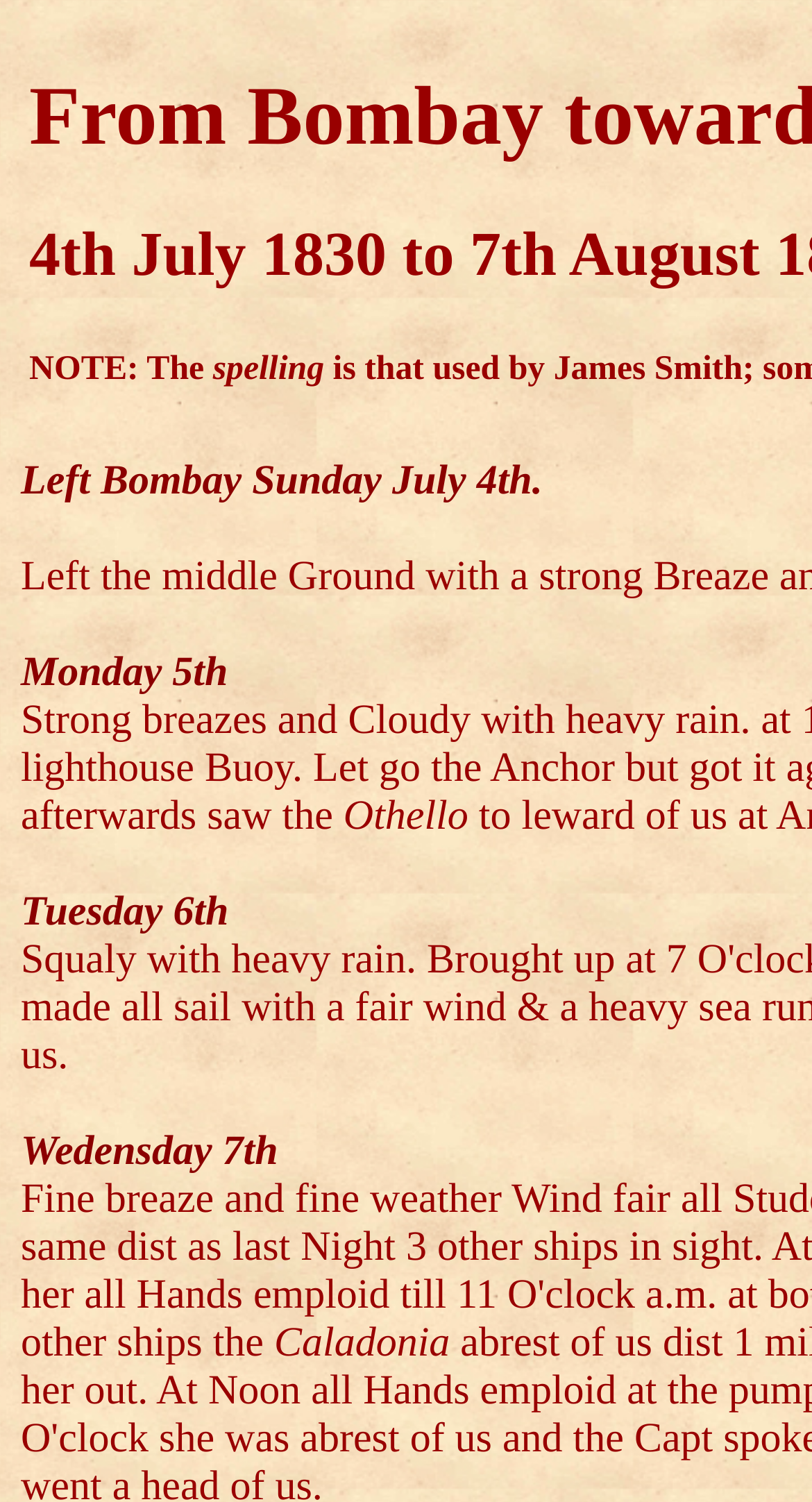Locate and extract the headline of this webpage.

From Bombay towards Sincapore